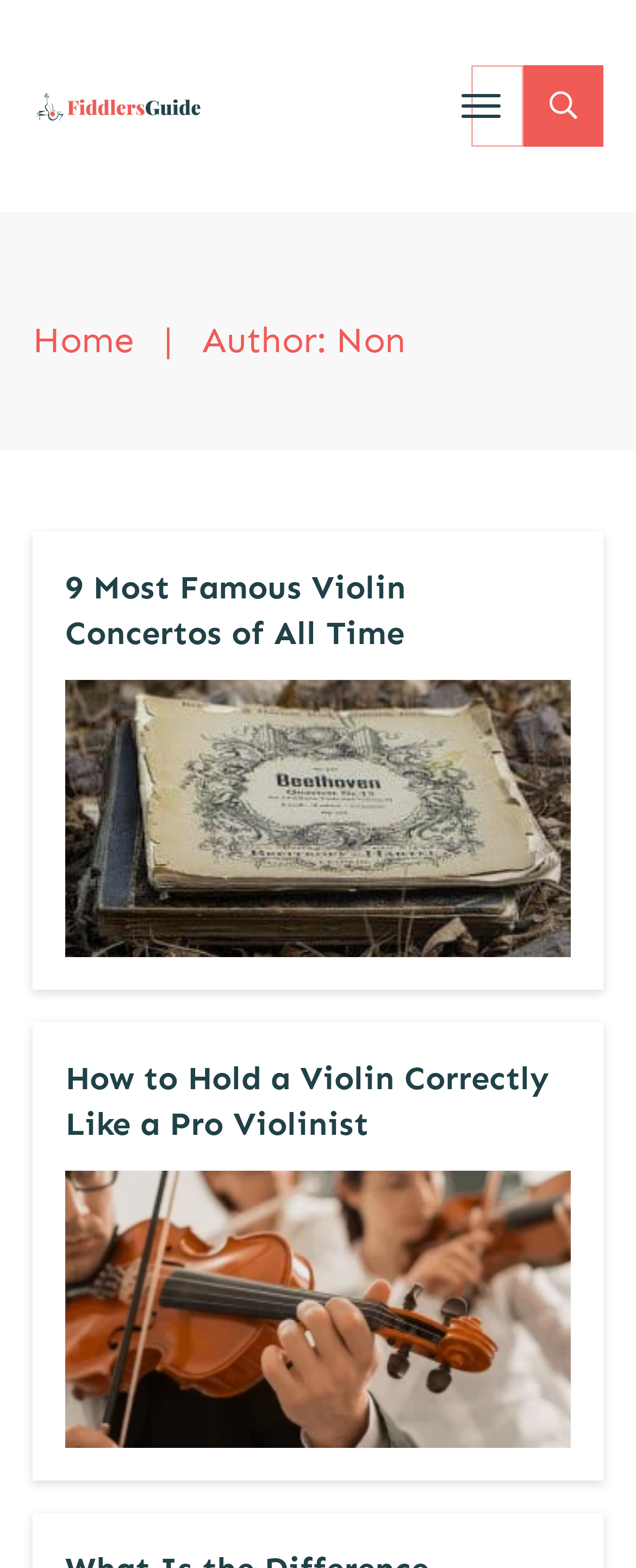Determine the bounding box coordinates of the clickable region to follow the instruction: "Read the article about '9 Most Famous Violin Concertos of All Time'".

[0.103, 0.362, 0.638, 0.416]